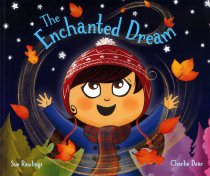What is the background of the illustration?
Please provide a single word or phrase as your answer based on the screenshot.

A starry night sky